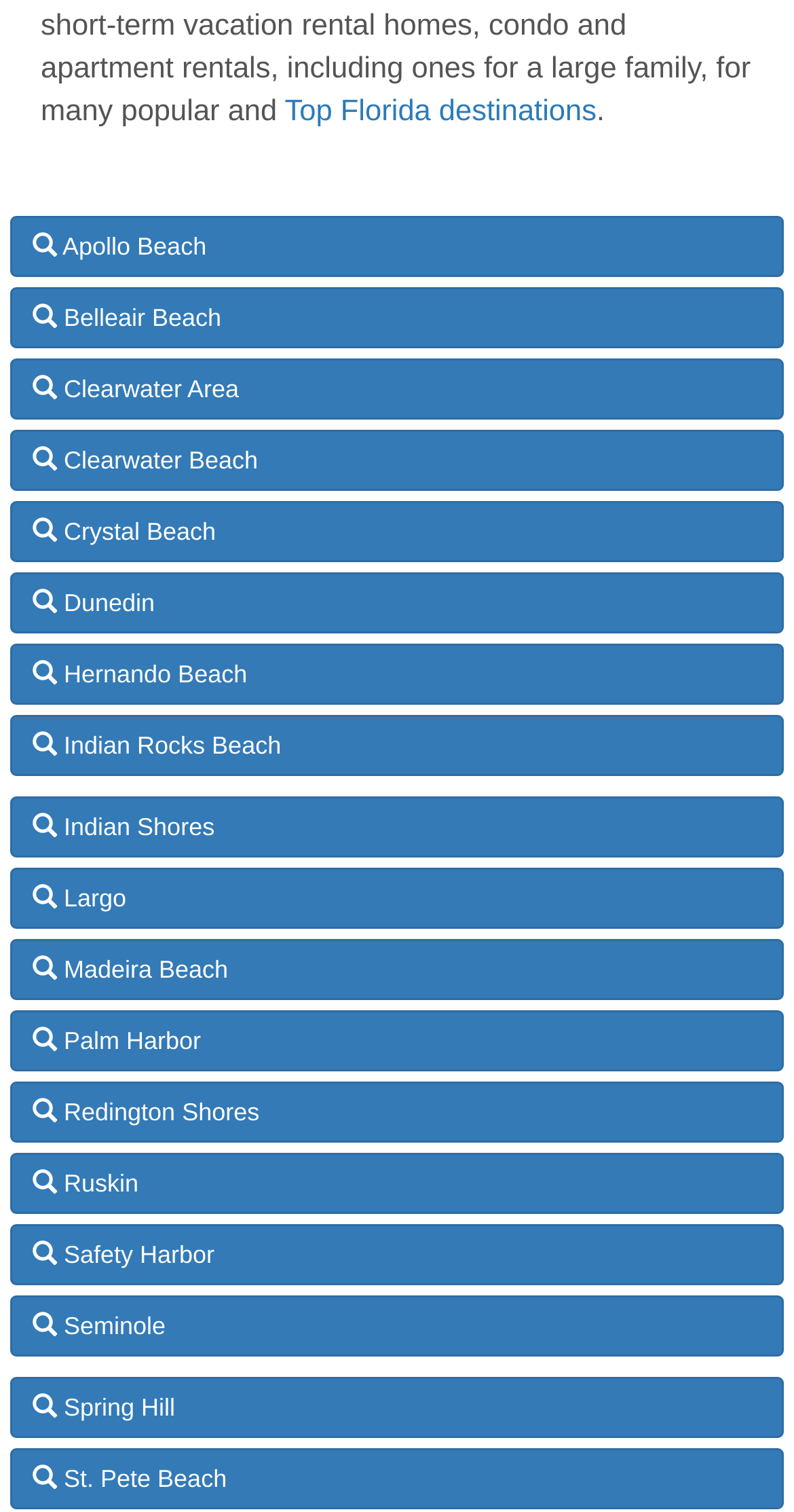What is the top destination in Florida?
Using the image as a reference, deliver a detailed and thorough answer to the question.

The top destination in Florida is 'Top Florida destinations' which is a link at the top of the webpage, indicating that the webpage is about exploring top destinations in Florida.